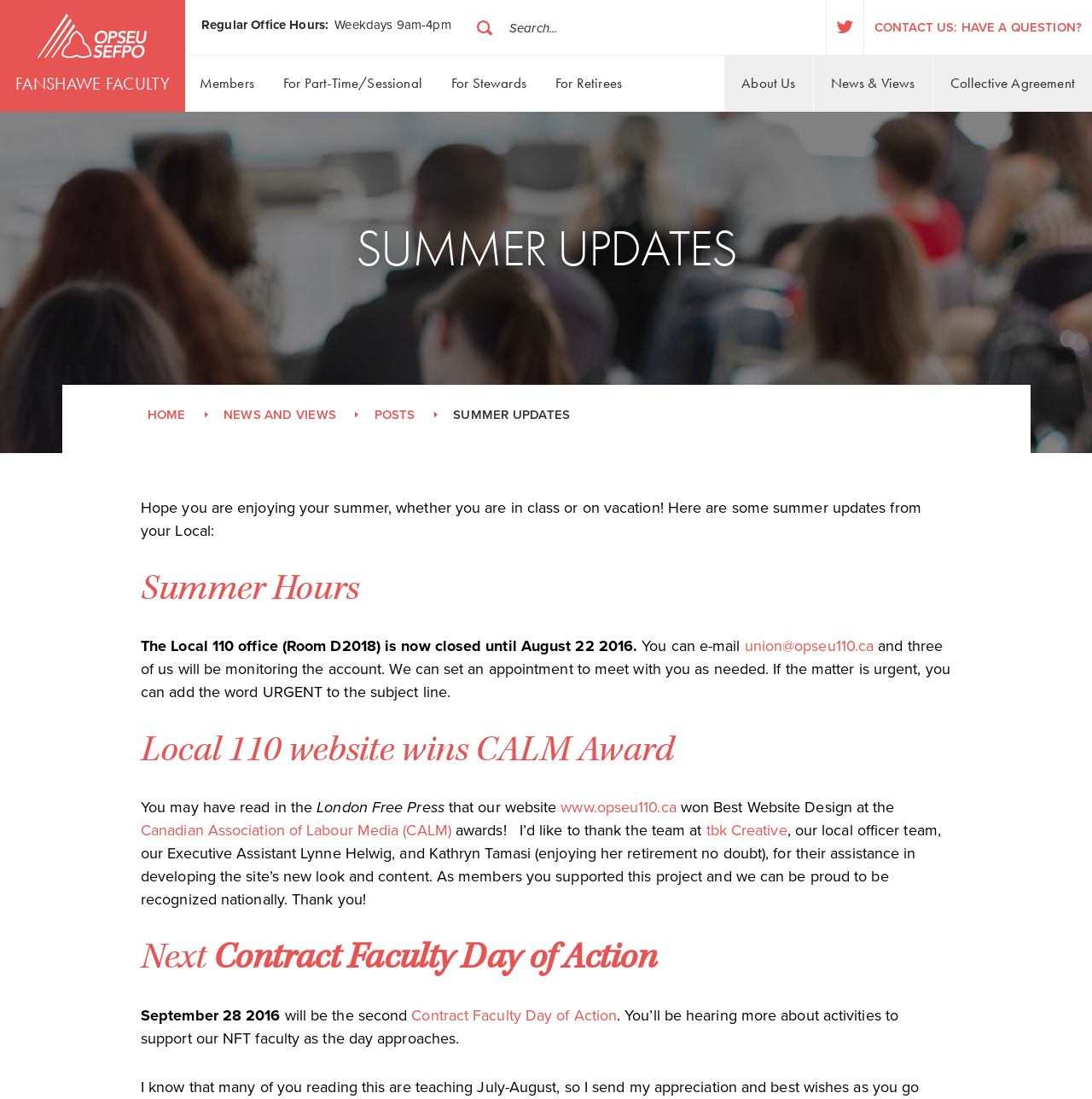What is the current status of the Local 110 office?
Examine the screenshot and reply with a single word or phrase.

Closed until August 22 2016